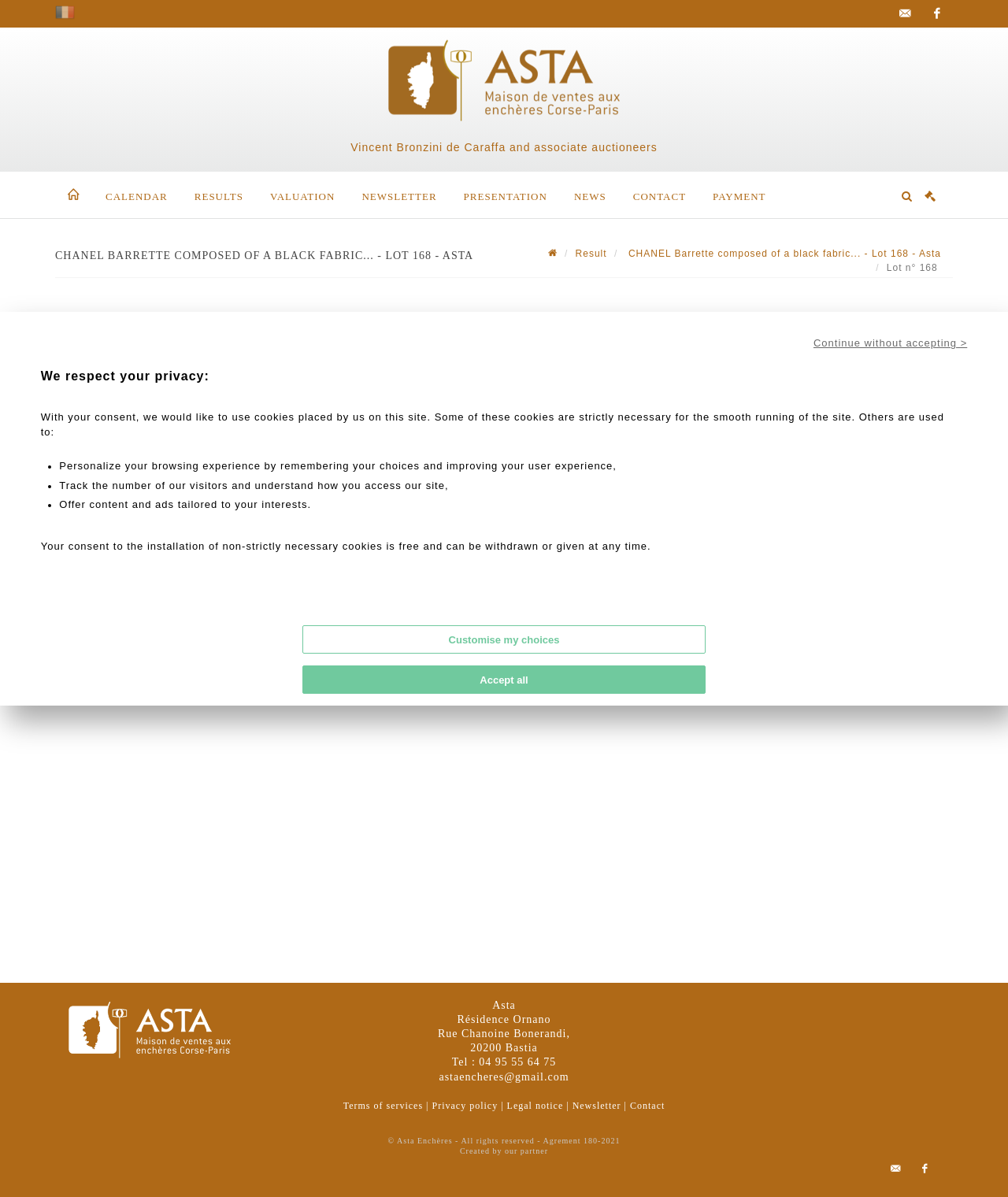Using details from the image, please answer the following question comprehensively:
What is the auction house's name?

I found this answer by looking at the link 'Asta' and the image 'Asta Enchères' which suggests that the auction house's name is Asta.